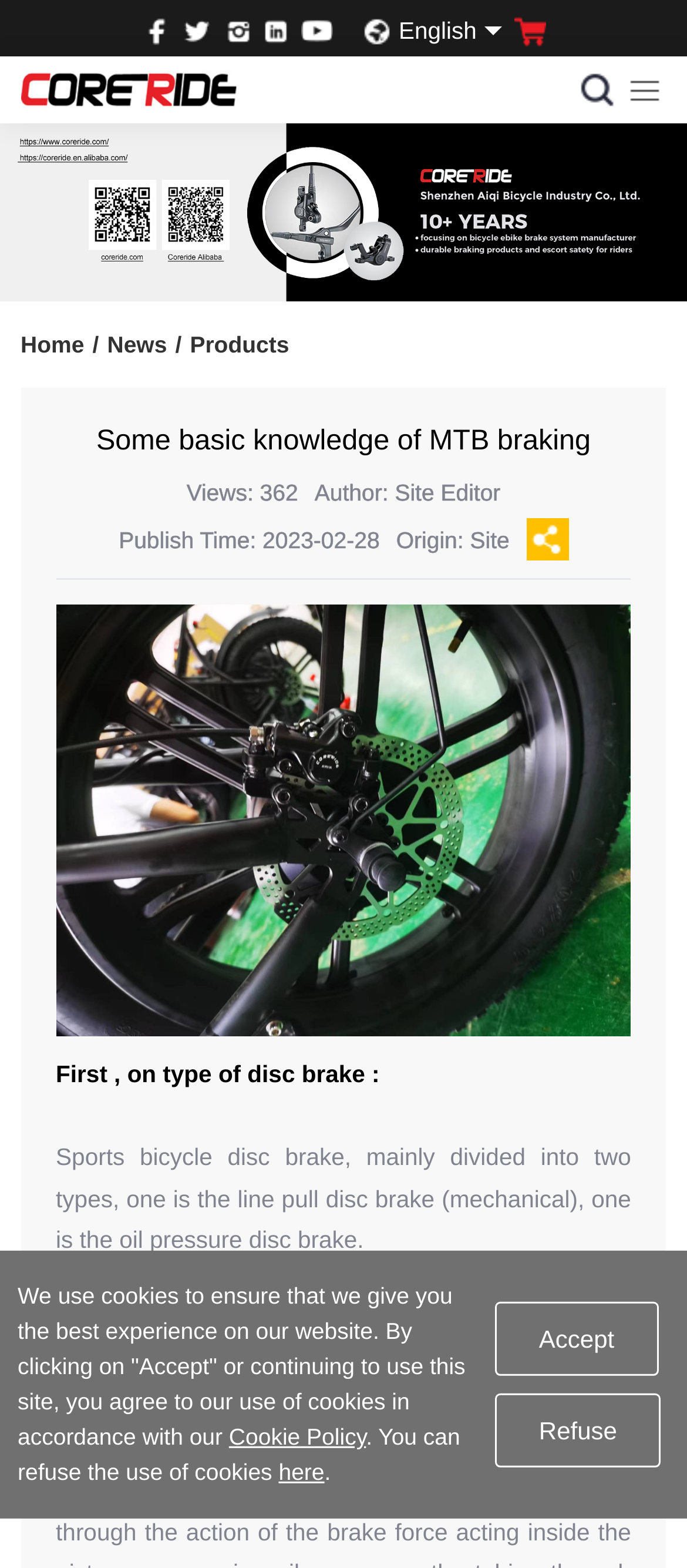Determine the bounding box coordinates of the UI element described below. Use the format (top-left x, top-left y, bottom-right x, bottom-right y) with floating point numbers between 0 and 1: Cookie Policy

[0.333, 0.908, 0.533, 0.925]